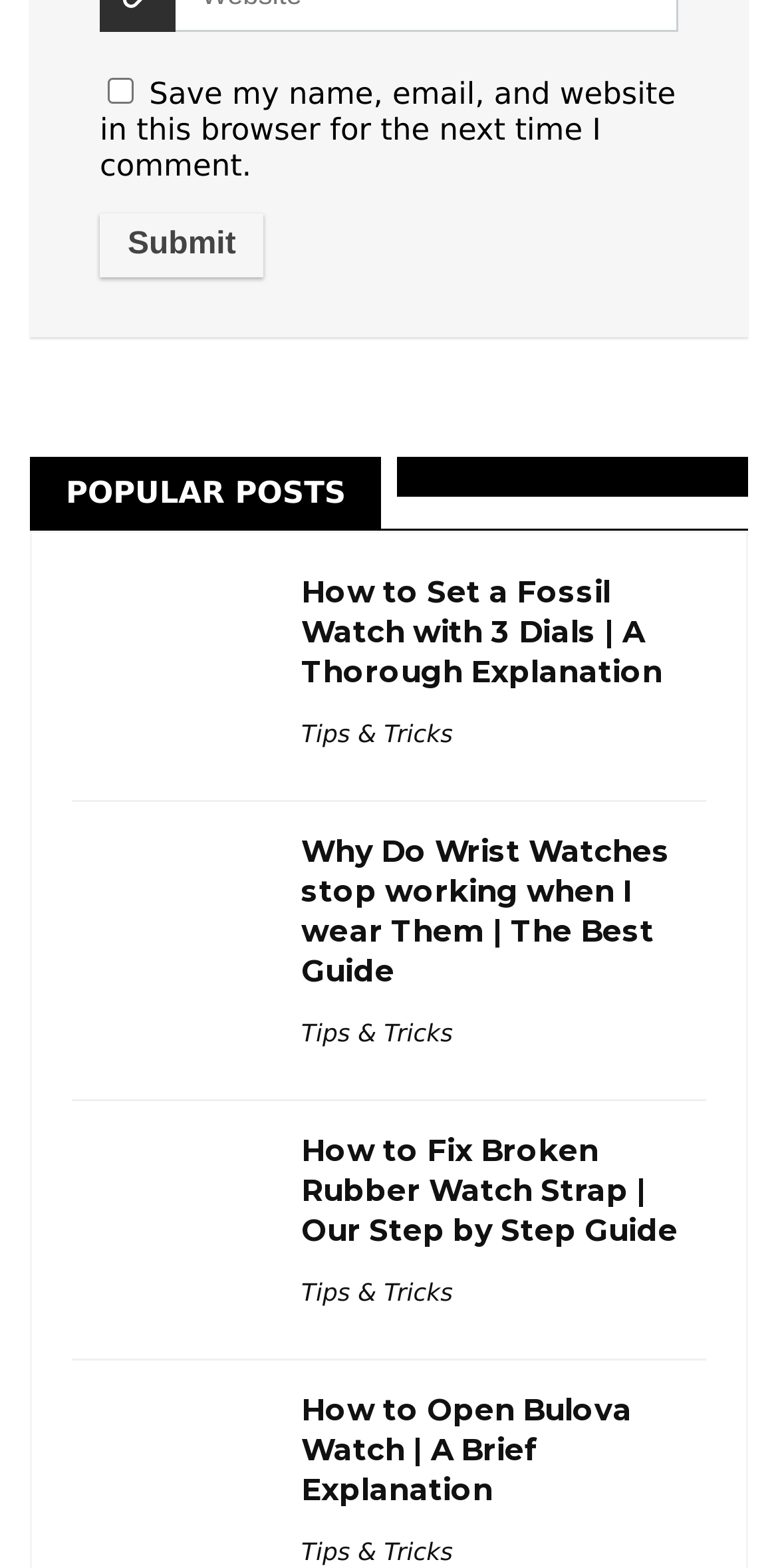Show the bounding box coordinates for the element that needs to be clicked to execute the following instruction: "Learn about 'How to Fix Broken Rubber Watch Strap'". Provide the coordinates in the form of four float numbers between 0 and 1, i.e., [left, top, right, bottom].

[0.387, 0.722, 0.908, 0.798]